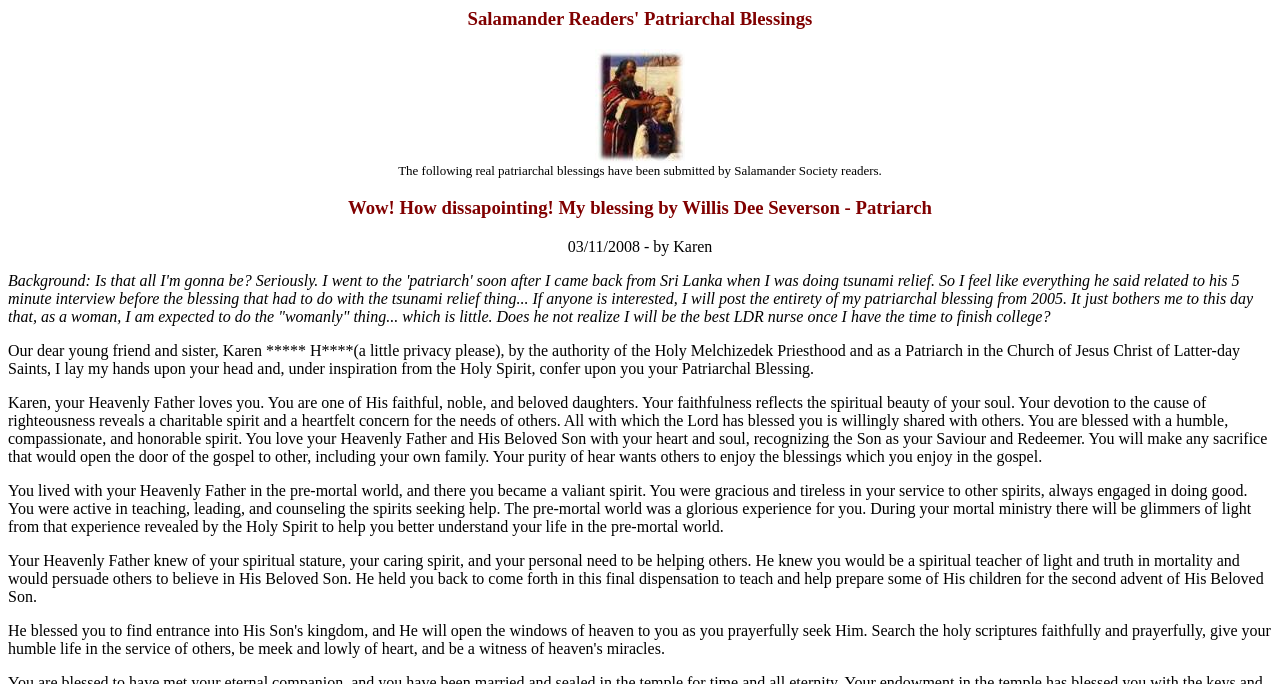Detail the features and information presented on the webpage.

The webpage is about Patriarchal Blessings from Salamander Society readers. At the top, there is a heading "Salamander Readers' Patriarchal Blessings" followed by an image. Below the image, there is a paragraph of text that introduces the content of the page, stating that the following real patriarchal blessings have been submitted by Salamander Society readers.

Below the introduction, there is another heading "Wow! How dissapointing! My blessing by Willis Dee Severson - Patriarch". This is followed by a date "03/11/2008 - by Karen" and then a lengthy text that appears to be a personal account of a woman named Karen, who shares her experience of receiving a patriarchal blessing. The text expresses her disappointment and frustration with the blessing, feeling that it did not recognize her capabilities and potential as a woman.

The webpage then presents the actual patriarchal blessing received by Karen, which is a lengthy text that describes her spiritual qualities, her faithfulness, and her potential to teach and help others. The blessing is divided into several paragraphs, each highlighting different aspects of Karen's spiritual nature and her role in the Church of Jesus Christ of Latter-day Saints.